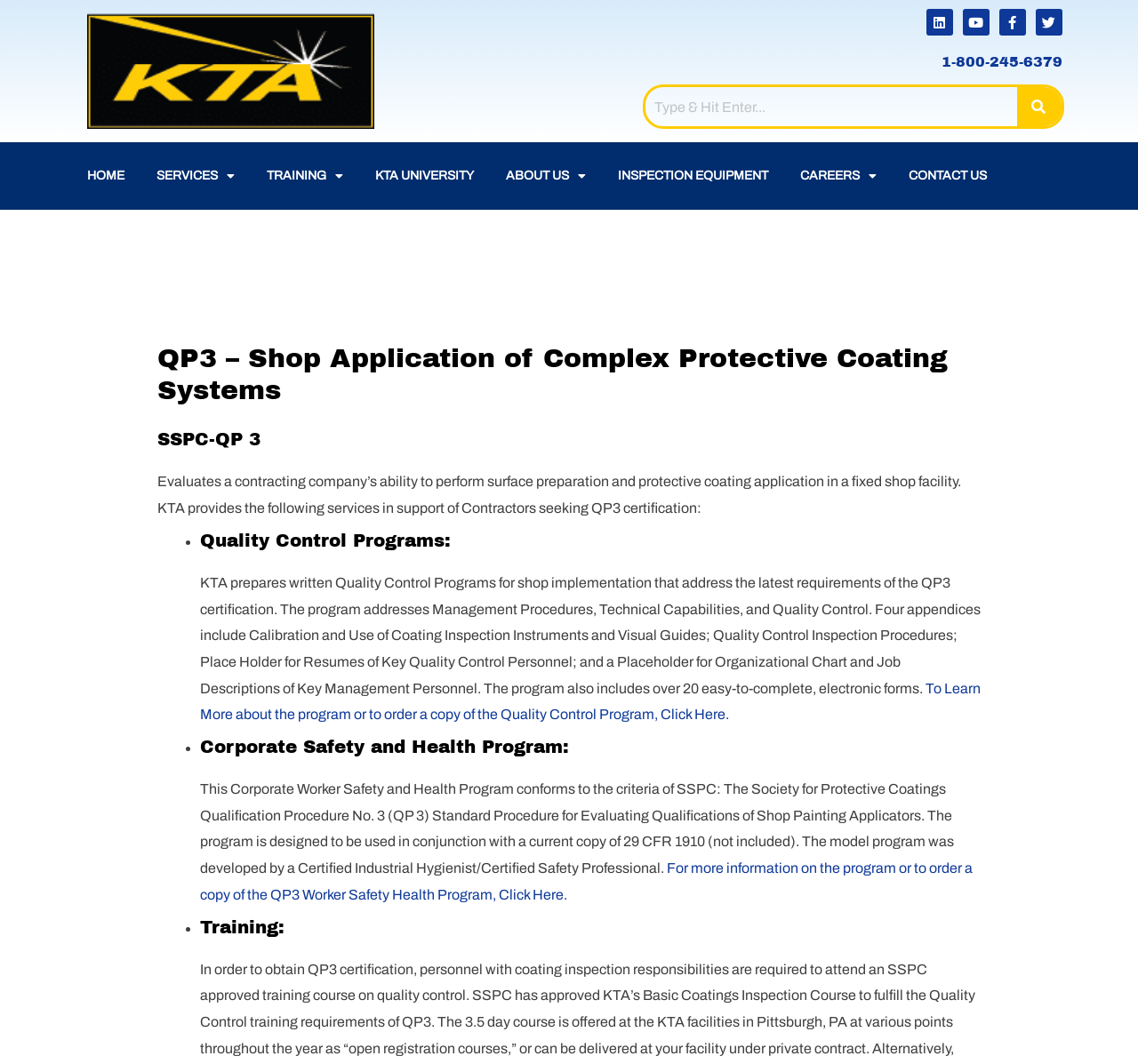Give the bounding box coordinates for the element described by: "Youtube".

[0.846, 0.008, 0.87, 0.033]